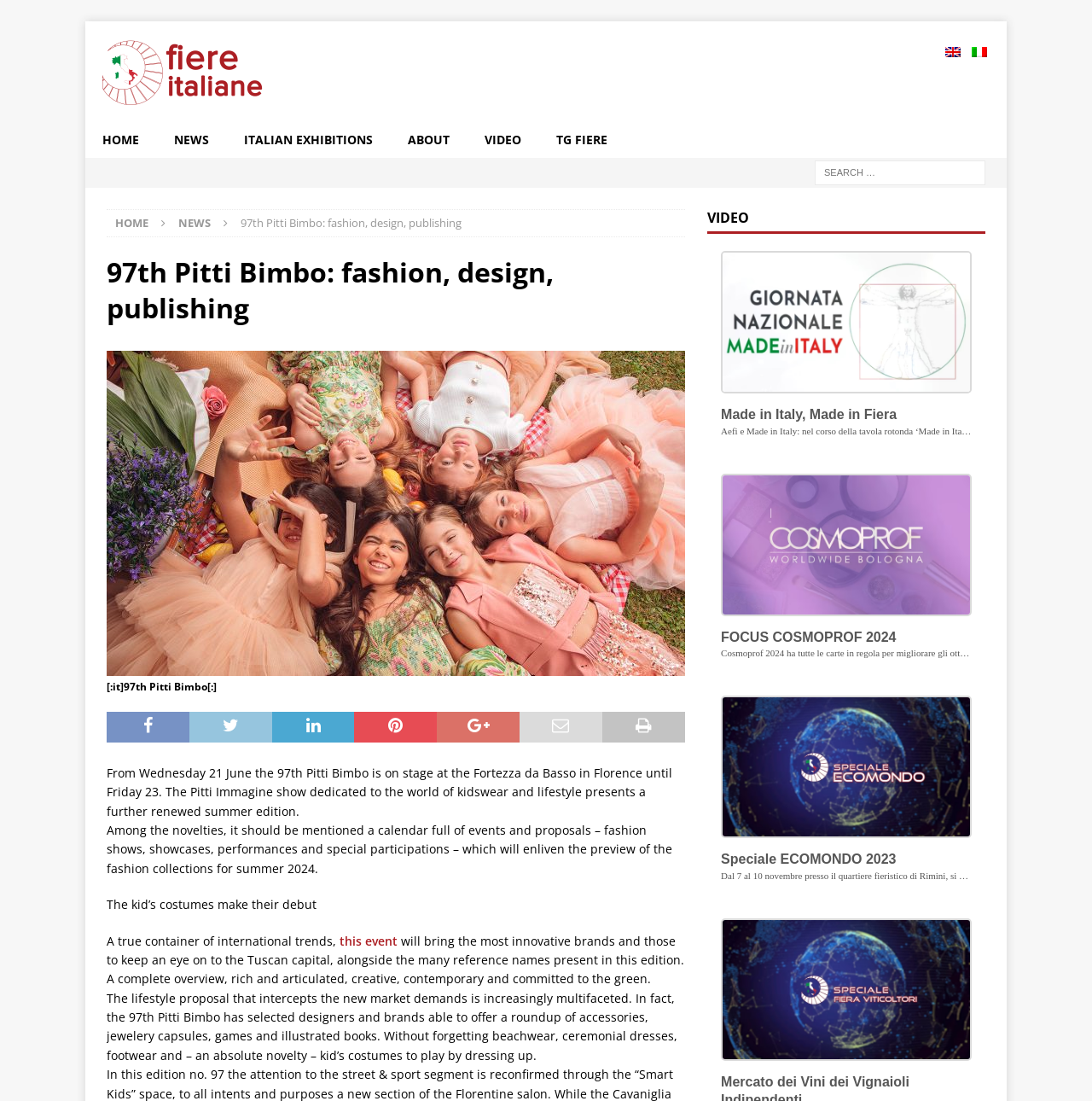Specify the bounding box coordinates of the area to click in order to execute this command: 'Read more about the 97th Pitti Bimbo event'. The coordinates should consist of four float numbers ranging from 0 to 1, and should be formatted as [left, top, right, bottom].

[0.098, 0.694, 0.616, 0.744]